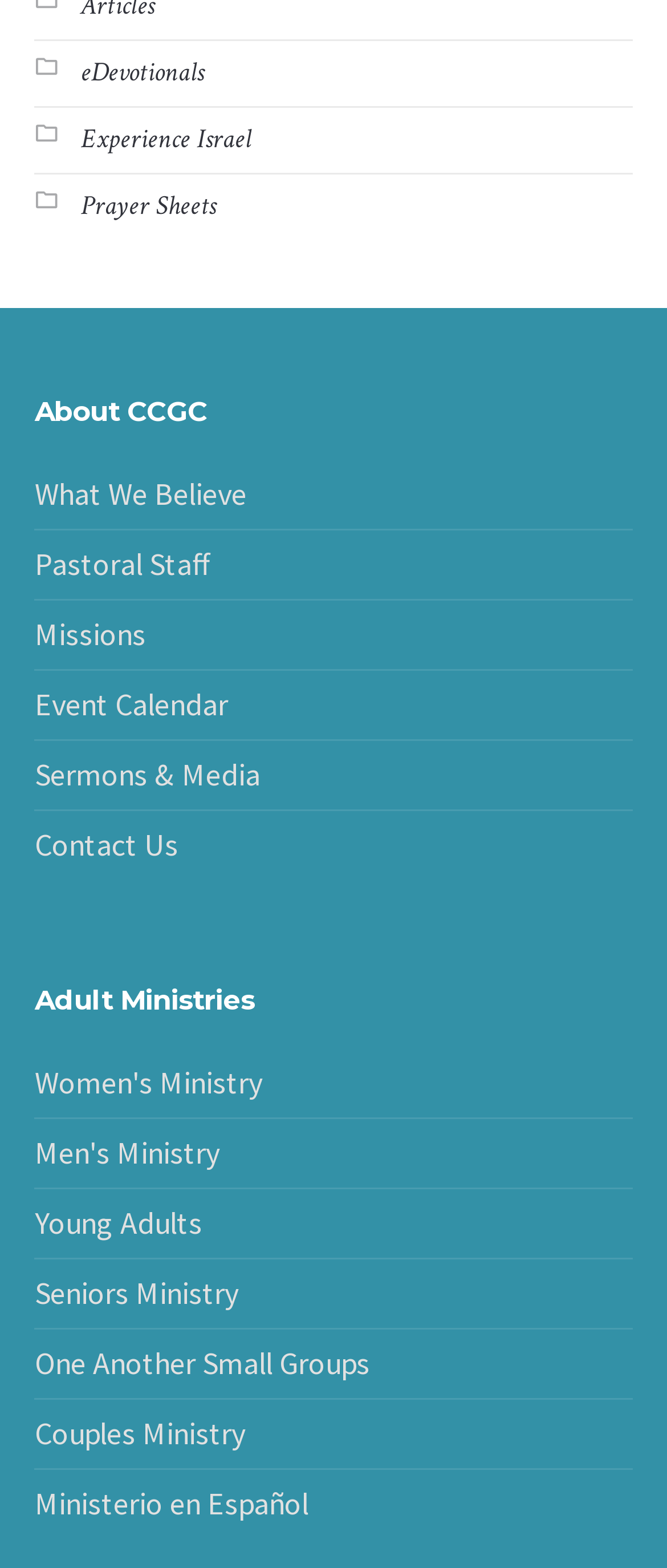Please identify the bounding box coordinates of the element's region that I should click in order to complete the following instruction: "contact the church". The bounding box coordinates consist of four float numbers between 0 and 1, i.e., [left, top, right, bottom].

[0.052, 0.526, 0.267, 0.551]